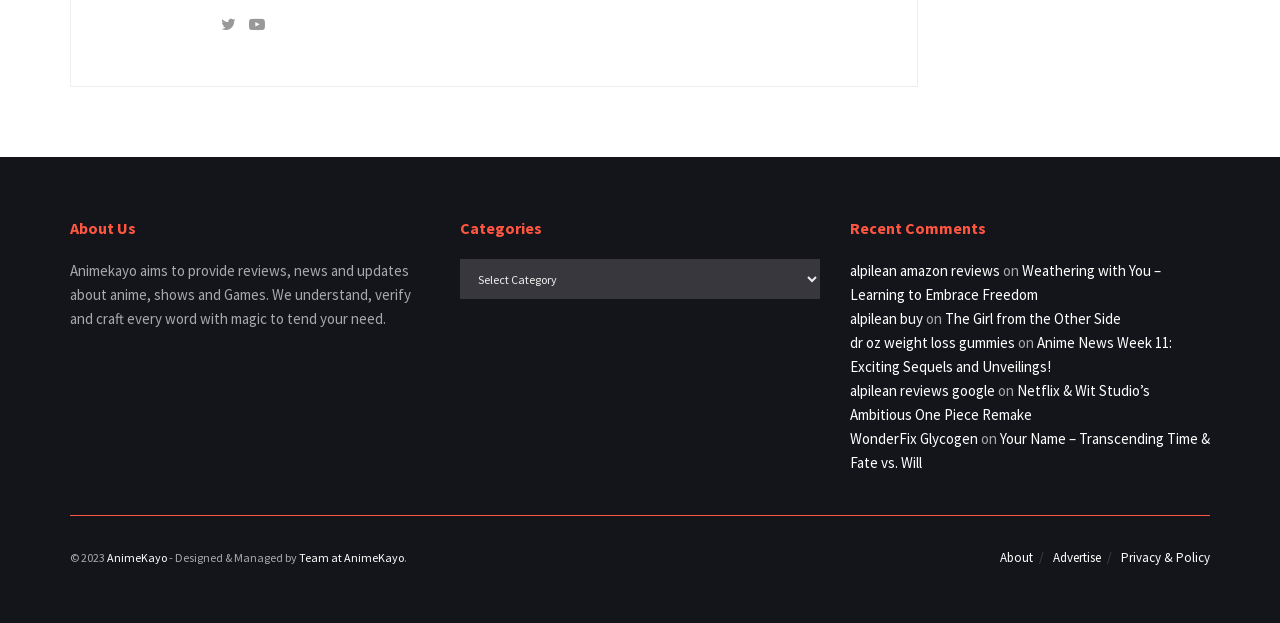Please provide the bounding box coordinate of the region that matches the element description: Team at AnimeKayo. Coordinates should be in the format (top-left x, top-left y, bottom-right x, bottom-right y) and all values should be between 0 and 1.

[0.234, 0.883, 0.316, 0.907]